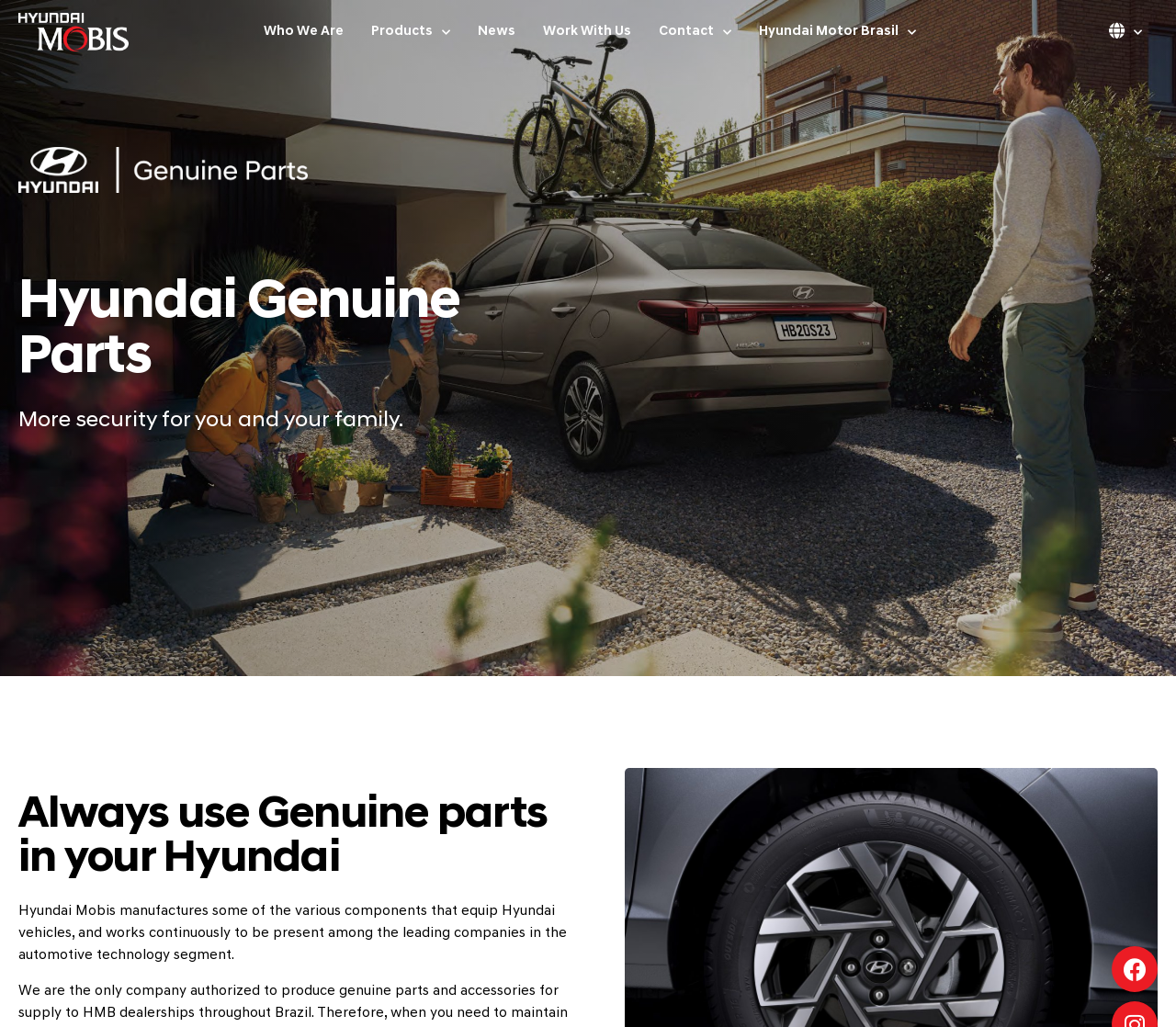Provide an in-depth description of the elements and layout of the webpage.

The webpage is about Hyundai Mobis Brazil, specifically highlighting the importance of using genuine parts for Hyundai vehicles. At the top, there is a navigation menu with seven links: an empty link, followed by "Who We Are", "Products", "News", "Work With Us", "Contact", and "Hyundai Motor Brasil". The "Products", "Contact", and "Hyundai Motor Brasil" links have dropdown menus. On the right side of the navigation menu, there is a "Language" link with a dropdown menu.

Below the navigation menu, there is a prominent heading "Hyundai Genuine Parts" in the top-left corner. Next to it, there is a brief statement "More security for you and your family." in a smaller font. 

Further down, there is another heading "Always use Genuine parts in your Hyundai" followed by a paragraph of text describing Hyundai Mobis' role in manufacturing components for Hyundai vehicles and its goal to be a leading company in automotive technology.

At the bottom-right corner of the page, there is a Facebook link with an icon.